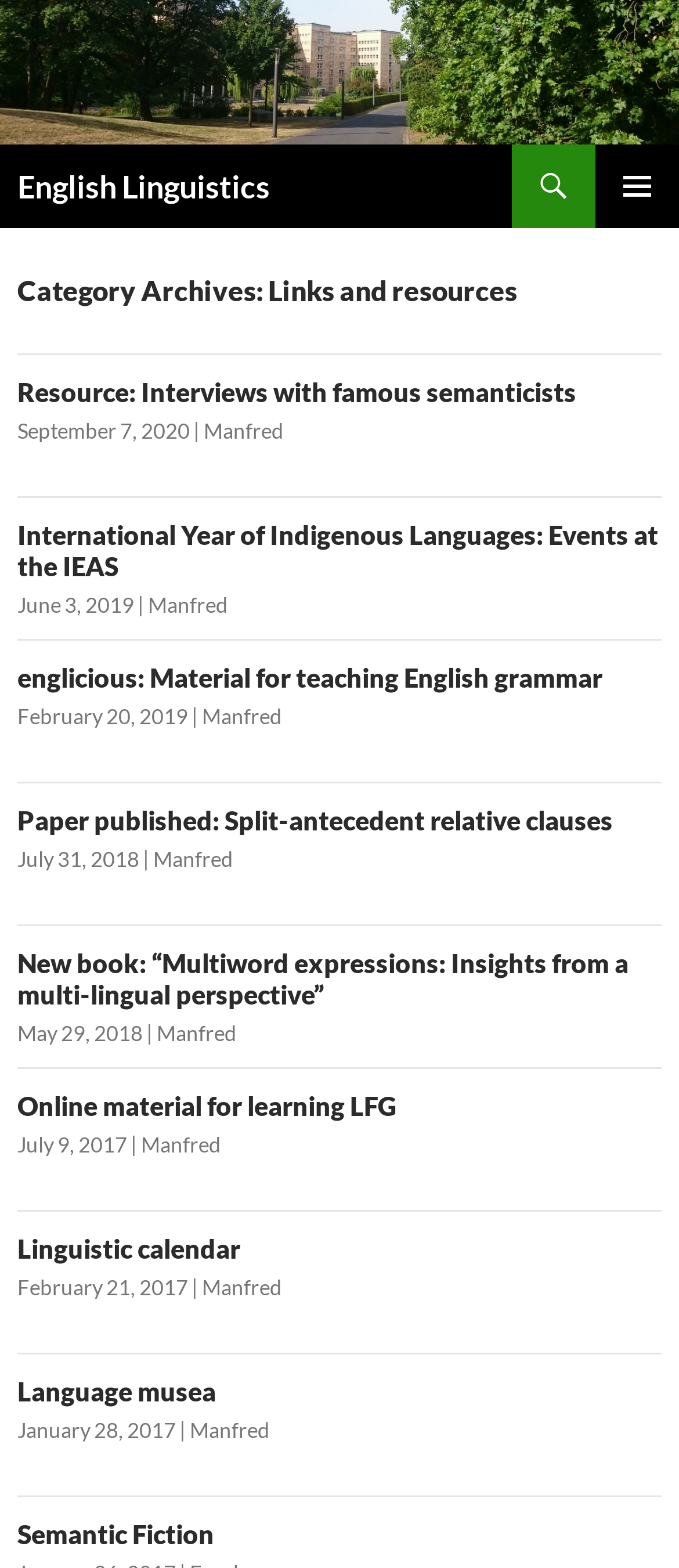How many articles are listed on the webpage?
From the screenshot, provide a brief answer in one word or phrase.

7